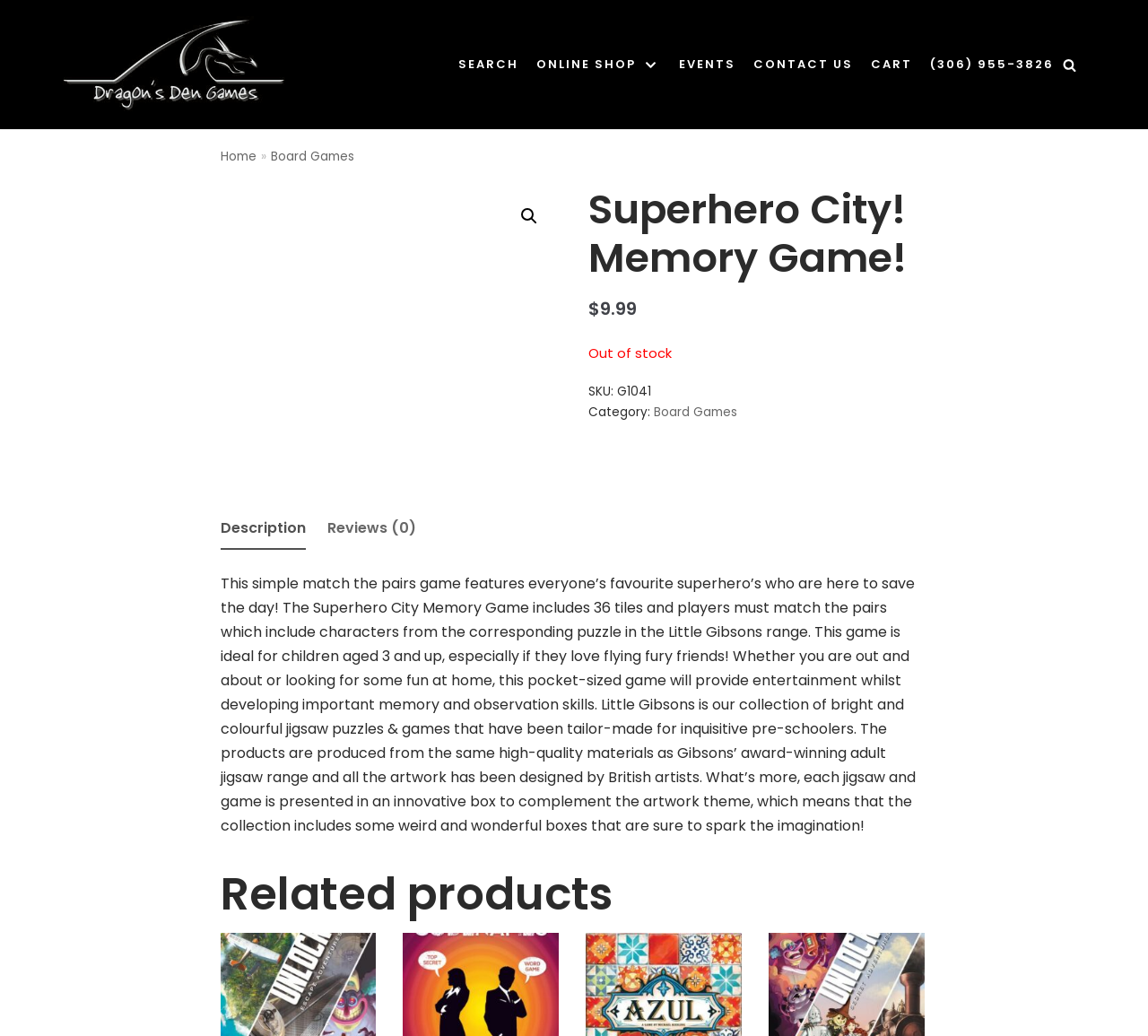Determine the coordinates of the bounding box that should be clicked to complete the instruction: "Click the 'CONTACT' button". The coordinates should be represented by four float numbers between 0 and 1: [left, top, right, bottom].

None